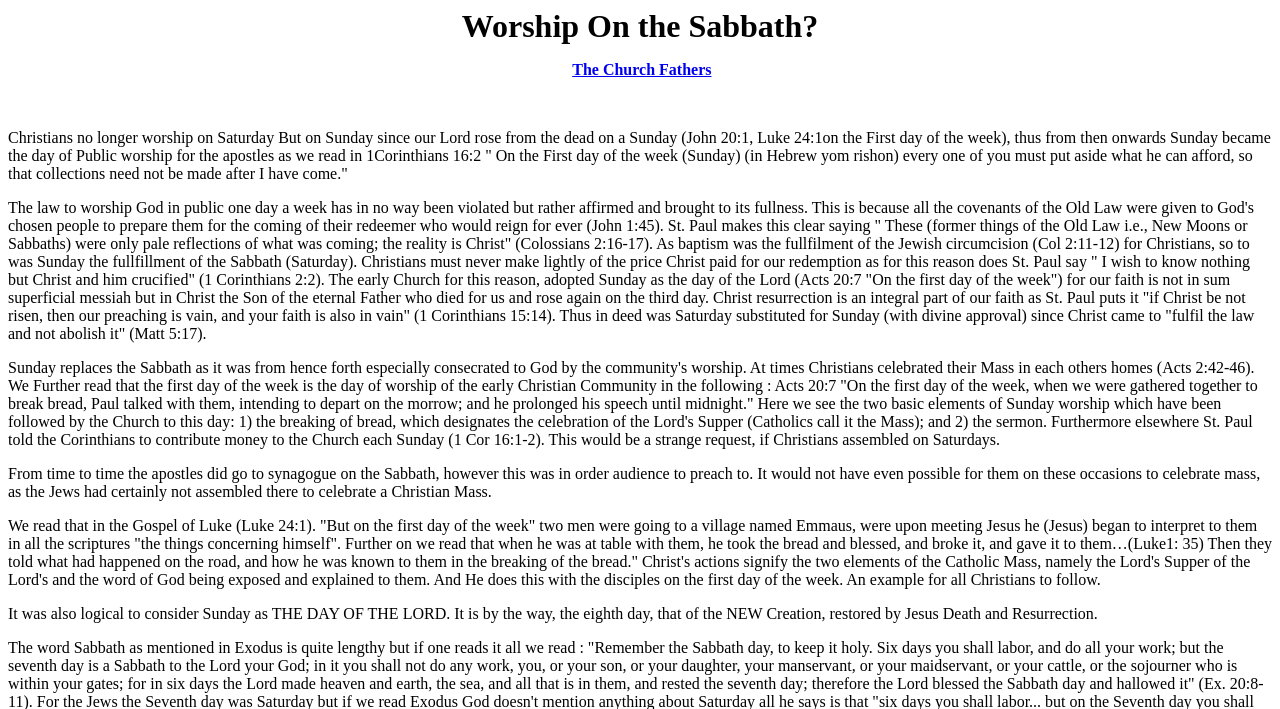Please provide a brief answer to the question using only one word or phrase: 
What are the two basic elements of Sunday worship?

Breaking of bread and sermon